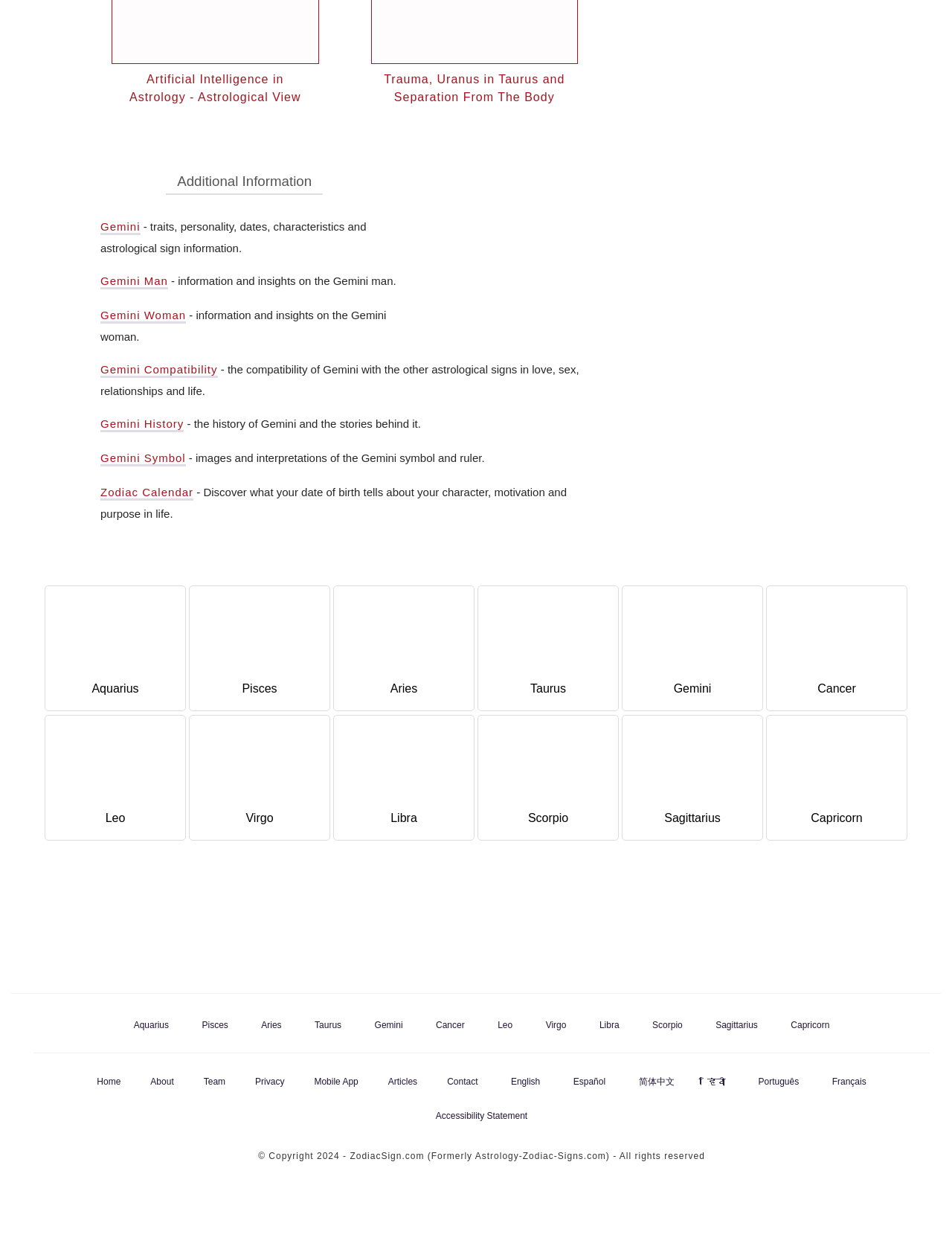Respond with a single word or phrase for the following question: 
What is the copyright year mentioned at the bottom of the webpage?

2024